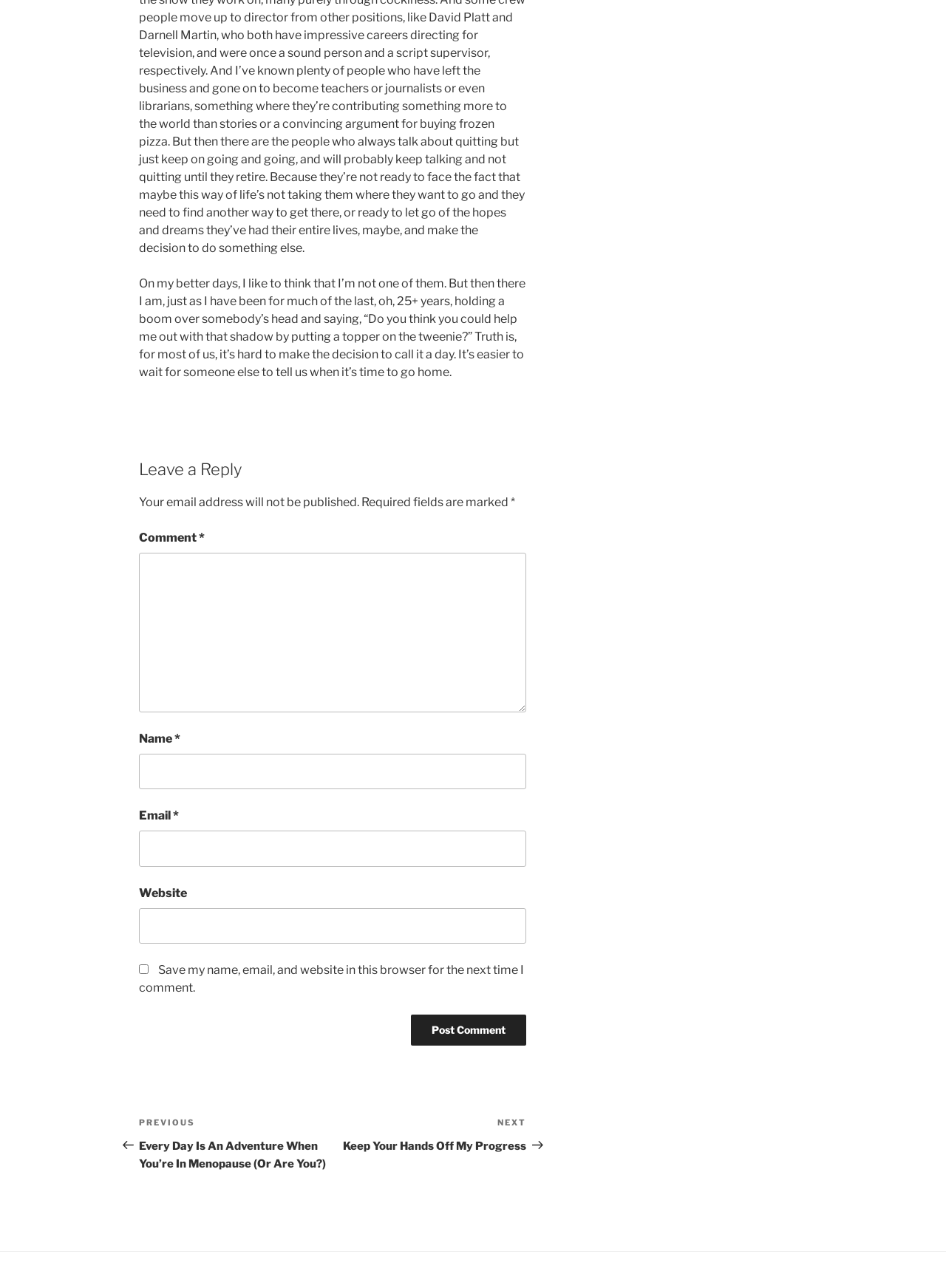What is the purpose of the checkbox?
Based on the image, please offer an in-depth response to the question.

The checkbox is used to save the user's name, email, and website in the browser for the next time they comment, making it easier for them to leave a comment in the future.